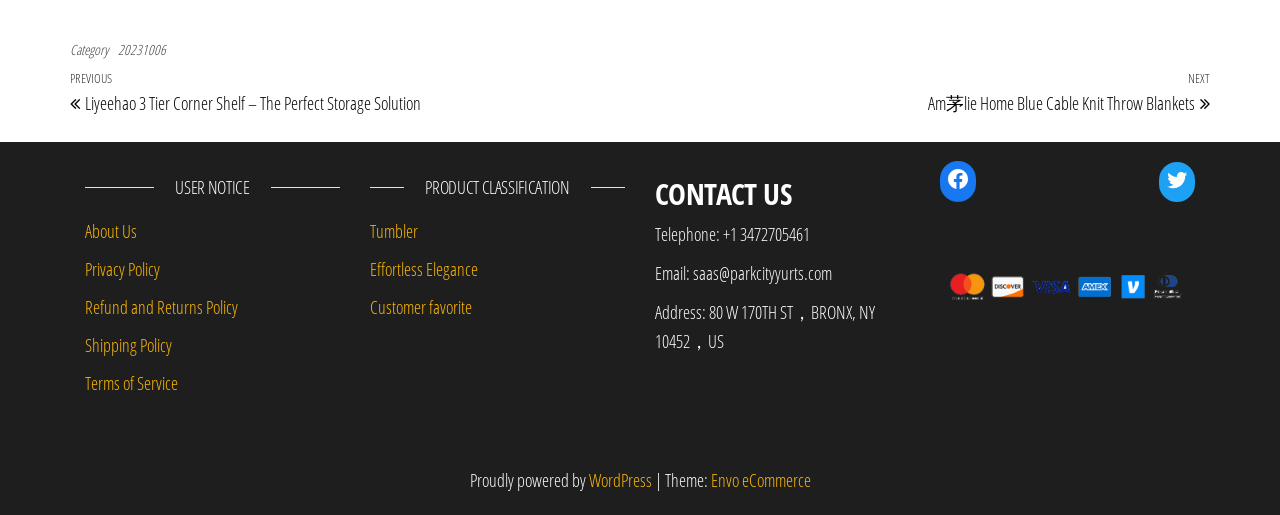Could you provide the bounding box coordinates for the portion of the screen to click to complete this instruction: "View previous post"?

[0.055, 0.132, 0.5, 0.223]